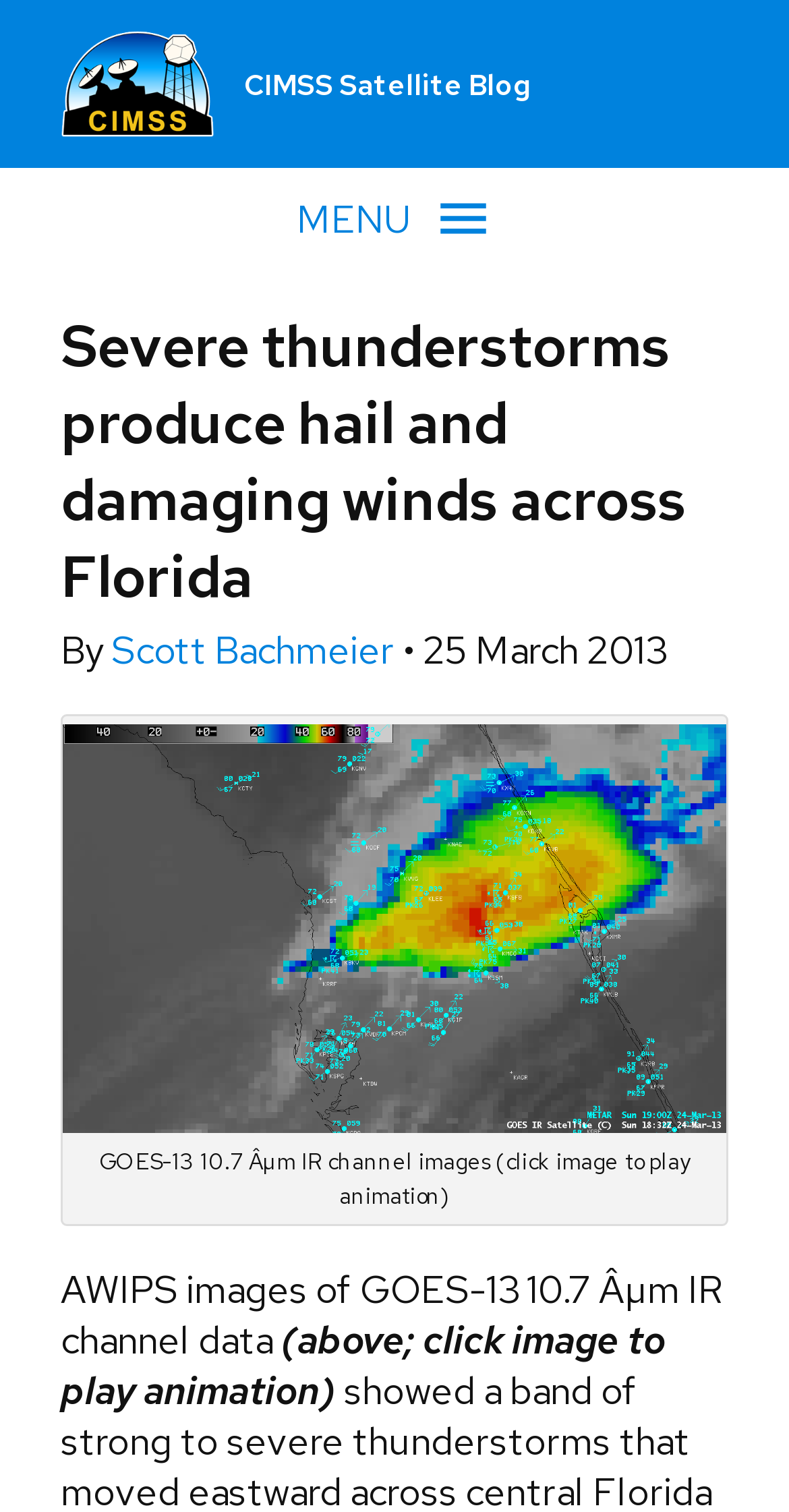Analyze the image and deliver a detailed answer to the question: What is the name of the blog?

I found the answer by looking at the heading element with the text 'CIMSS Satellite Blog' which is a child of the root element.